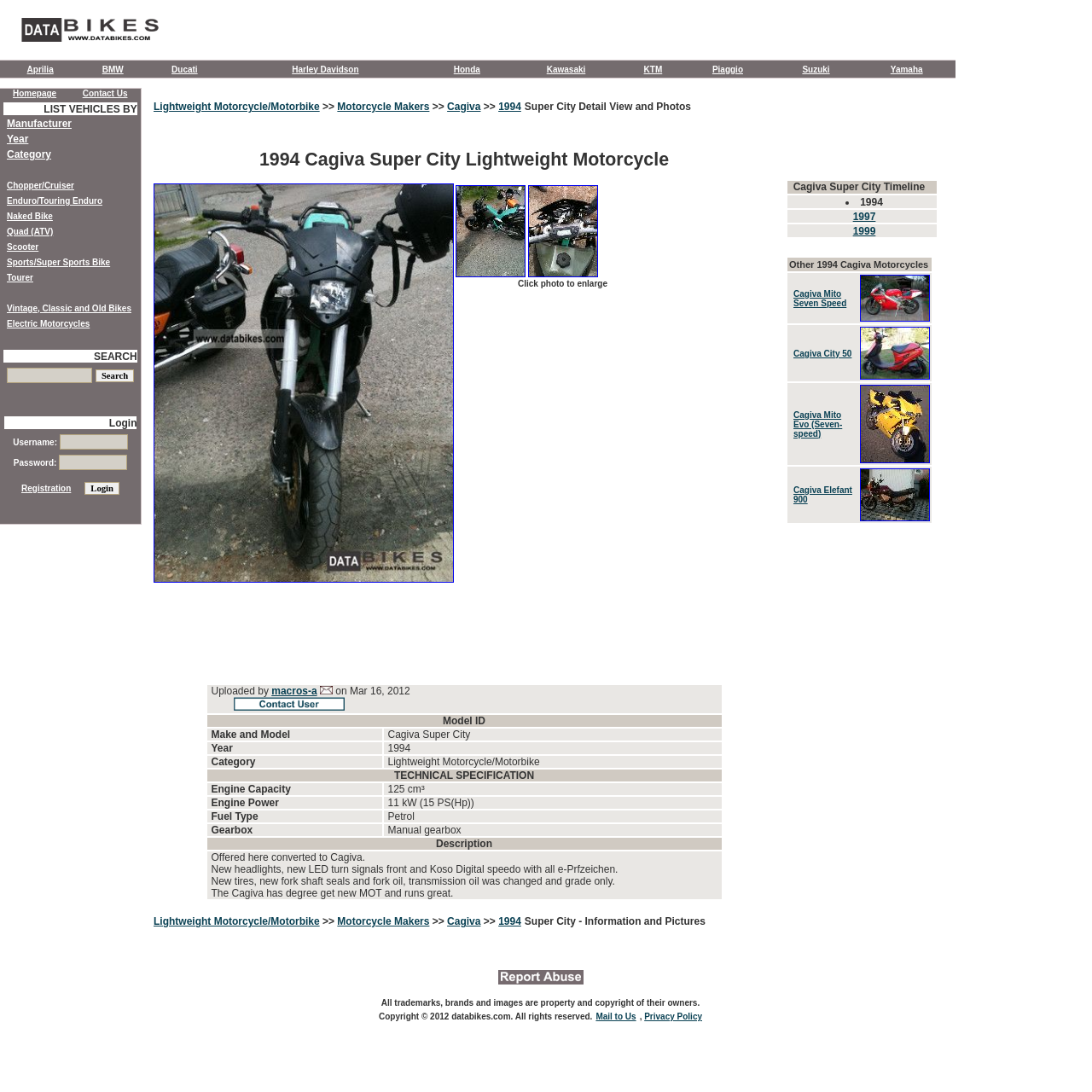Identify the bounding box coordinates of the area you need to click to perform the following instruction: "go to Aprilia".

[0.025, 0.059, 0.049, 0.068]